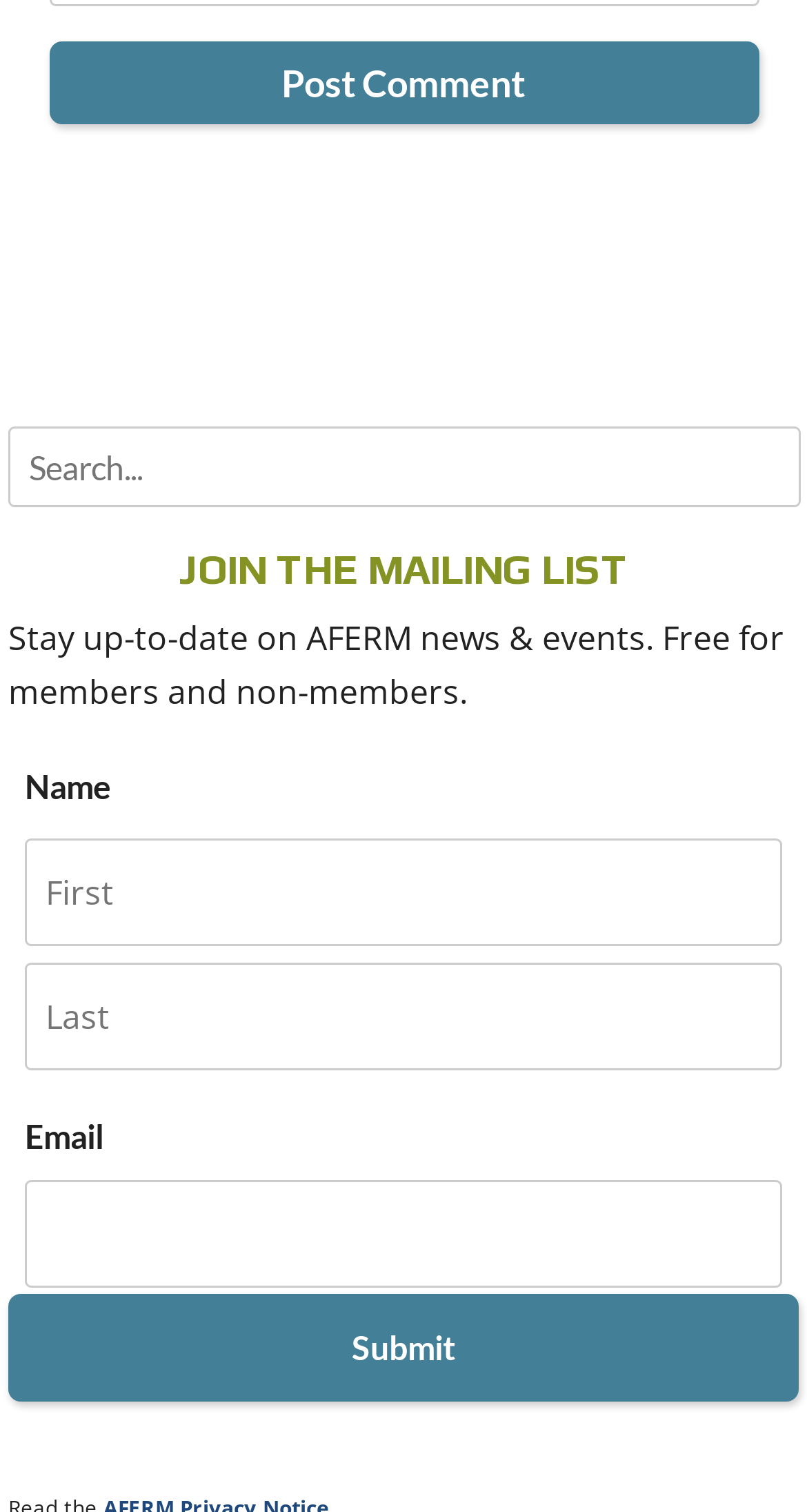How many textboxes are there for joining the mailing list? Observe the screenshot and provide a one-word or short phrase answer.

Three